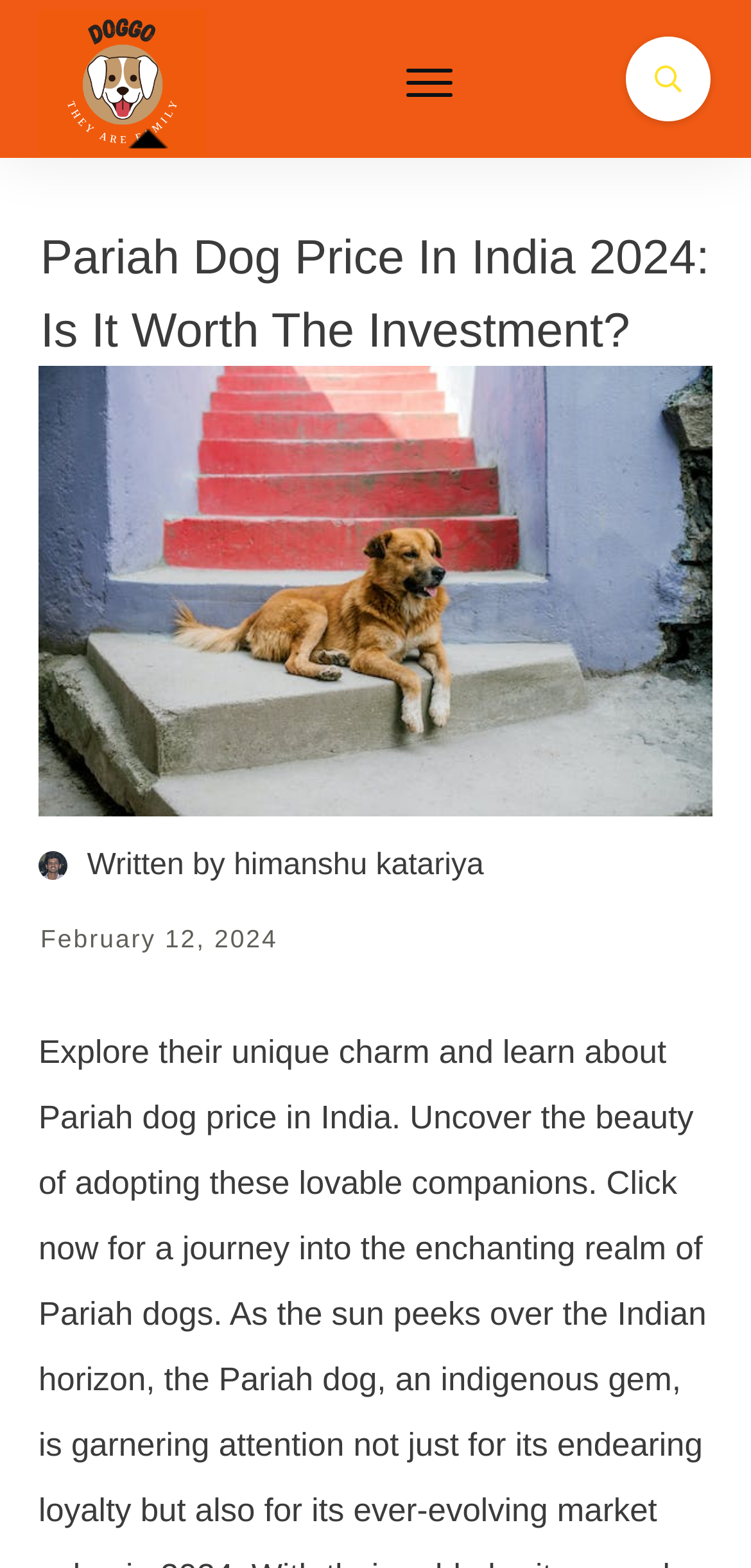What is the date of the article?
Using the image, give a concise answer in the form of a single word or short phrase.

February 12, 2024